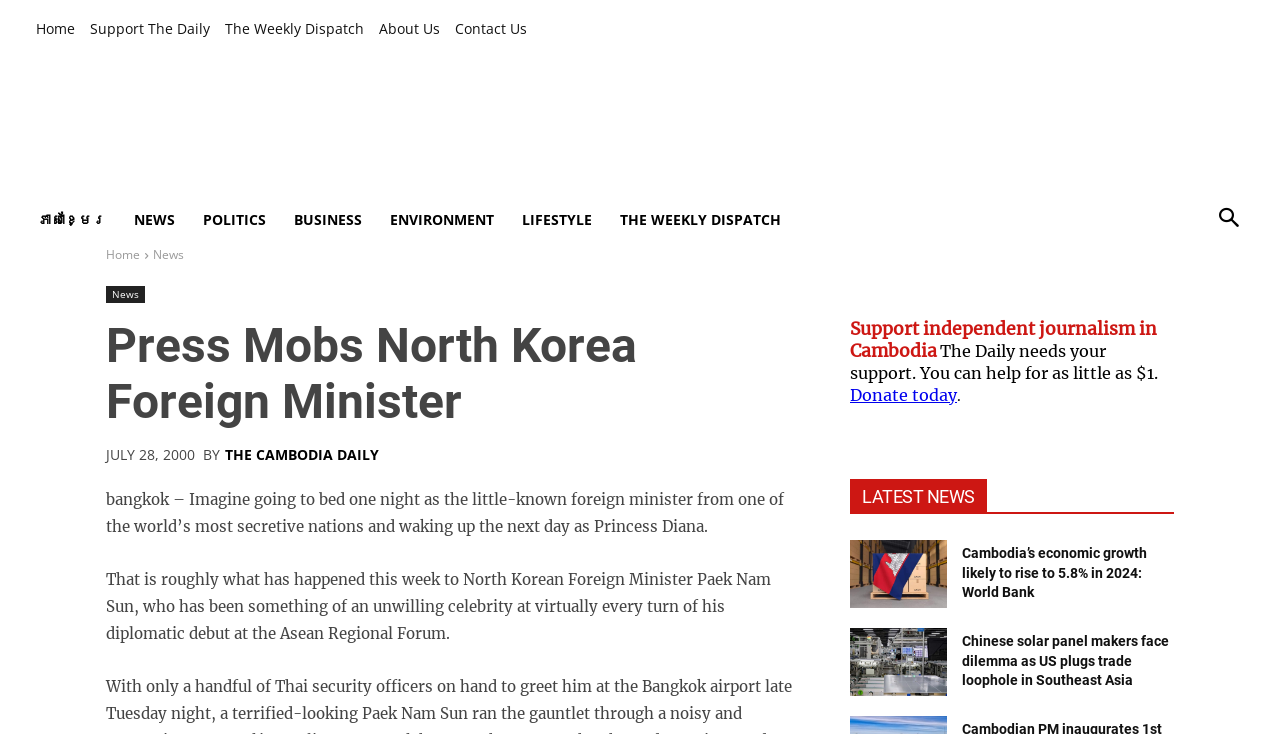Please determine the bounding box coordinates of the clickable area required to carry out the following instruction: "read news about Chinese solar panel makers". The coordinates must be four float numbers between 0 and 1, represented as [left, top, right, bottom].

[0.664, 0.855, 0.74, 0.948]